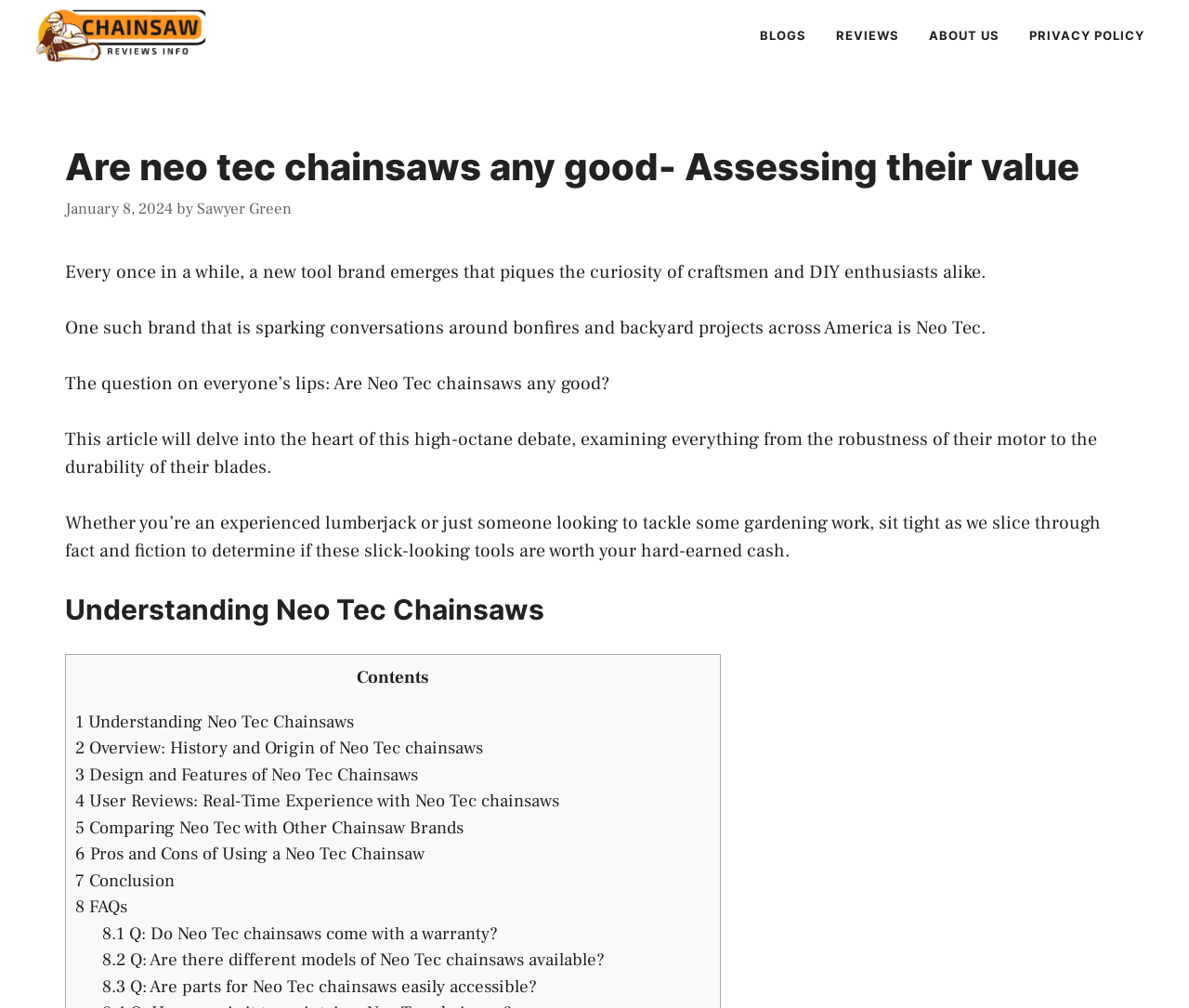Illustrate the webpage's structure and main components comprehensively.

The webpage is about assessing the value of Neo Tec chainsaws, with the main title "Are neo tec chainsaws any good- Assessing their value" at the top. Below the title, there is a banner with a link to "Chainsaws Guru" and an image of the same name. 

To the right of the banner, there is a navigation menu with links to "BLOGS", "REVIEWS", "ABOUT US", and "PRIVACY POLICY". 

Below the navigation menu, there is a heading section with the title of the article, a time stamp "January 8, 2024", and the author's name "Sawyer Green". 

The main content of the article starts with a brief introduction to Neo Tec chainsaws, followed by a series of paragraphs discussing the brand and its products. The text is divided into sections, with headings such as "Understanding Neo Tec Chainsaws" and links to different parts of the article, including "Overview: History and Origin of Neo Tec chainsaws", "Design and Features of Neo Tec Chainsaws", and "User Reviews: Real-Time Experience with Neo Tec chainsaws". 

There are also links to "Comparing Neo Tec with Other Chainsaw Brands", "Pros and Cons of Using a Neo Tec Chainsaw", "Conclusion", and "FAQs" at the bottom of the page. The FAQs section includes questions such as "Do Neo Tec chainsaws come with a warranty?", "Are there different models of Neo Tec chainsaws available?", and "Are parts for Neo Tec chainsaws easily accessible?".